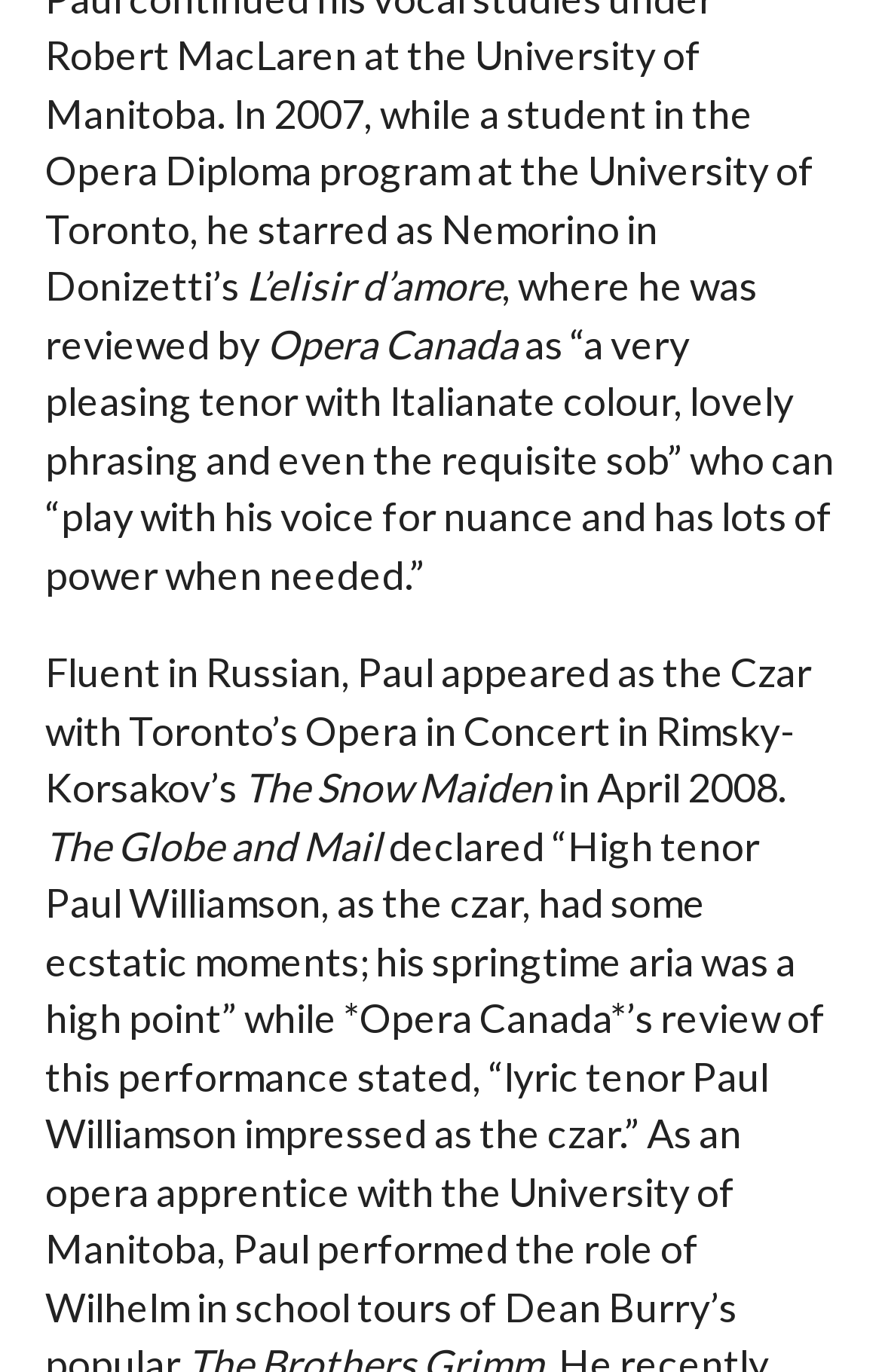Please locate the bounding box coordinates of the element's region that needs to be clicked to follow the instruction: "Share this article". The bounding box coordinates should be provided as four float numbers between 0 and 1, i.e., [left, top, right, bottom].

[0.205, 0.033, 0.577, 0.1]